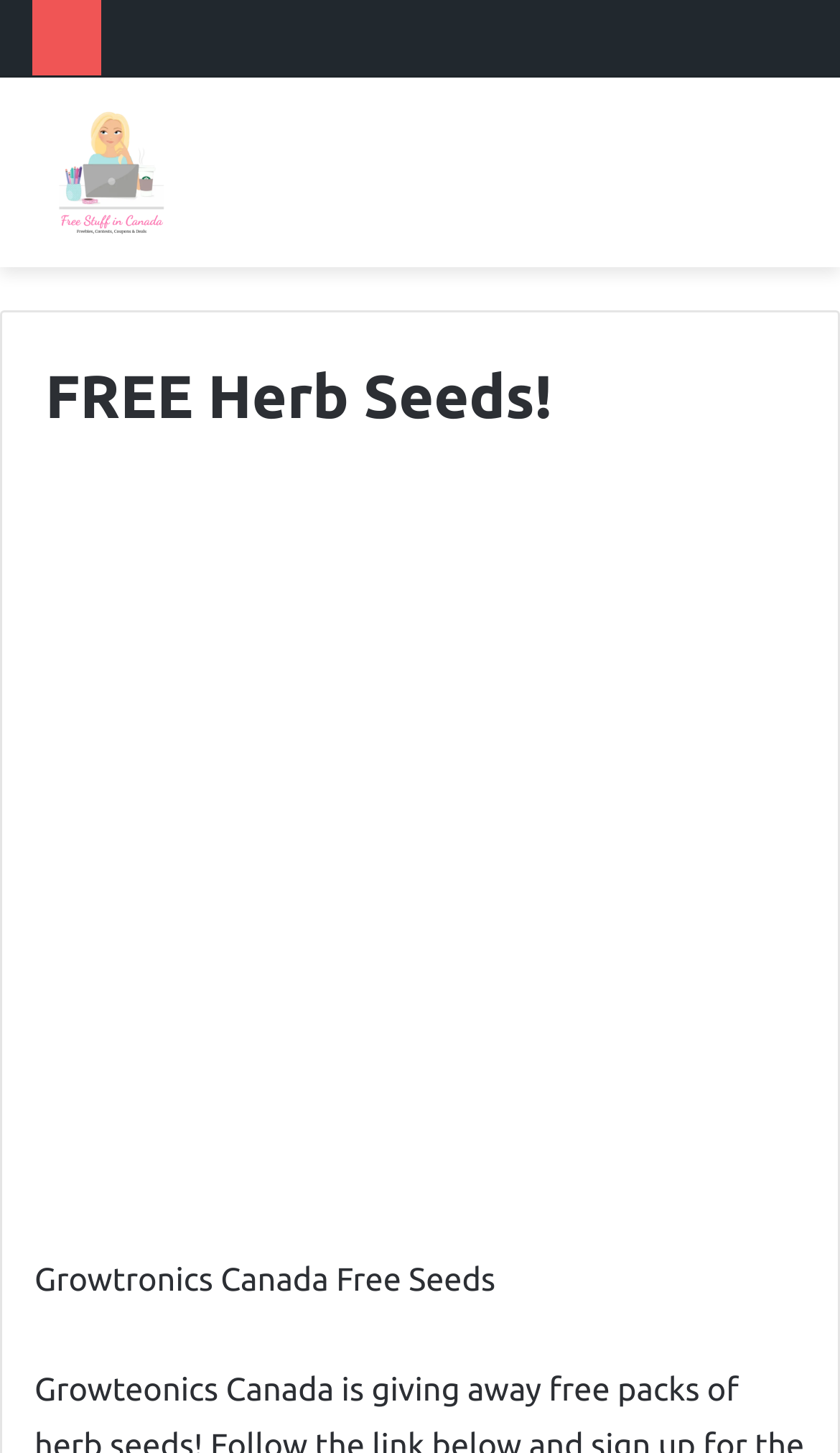Please identify the bounding box coordinates of the area I need to click to accomplish the following instruction: "Share on Twitter".

[0.364, 0.275, 0.438, 0.296]